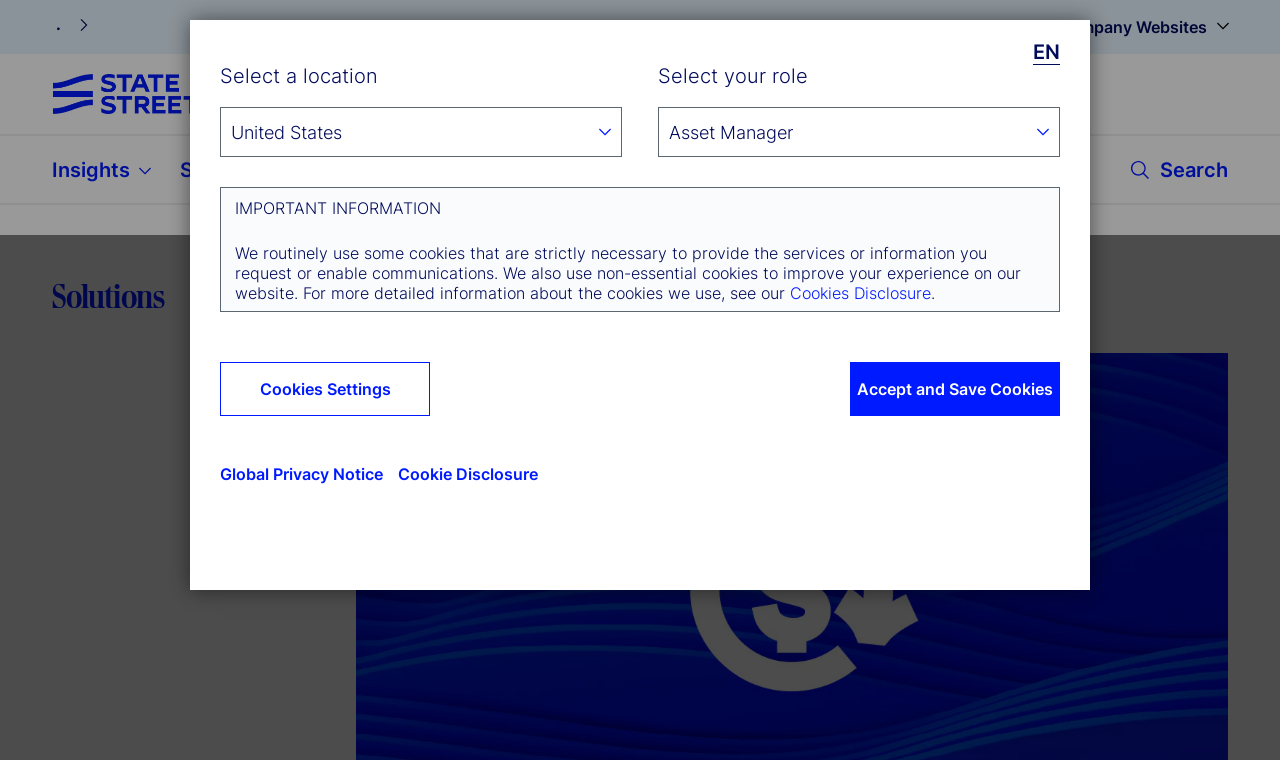Provide a short answer using a single word or phrase for the following question: 
What is the purpose of the search button?

To search the website